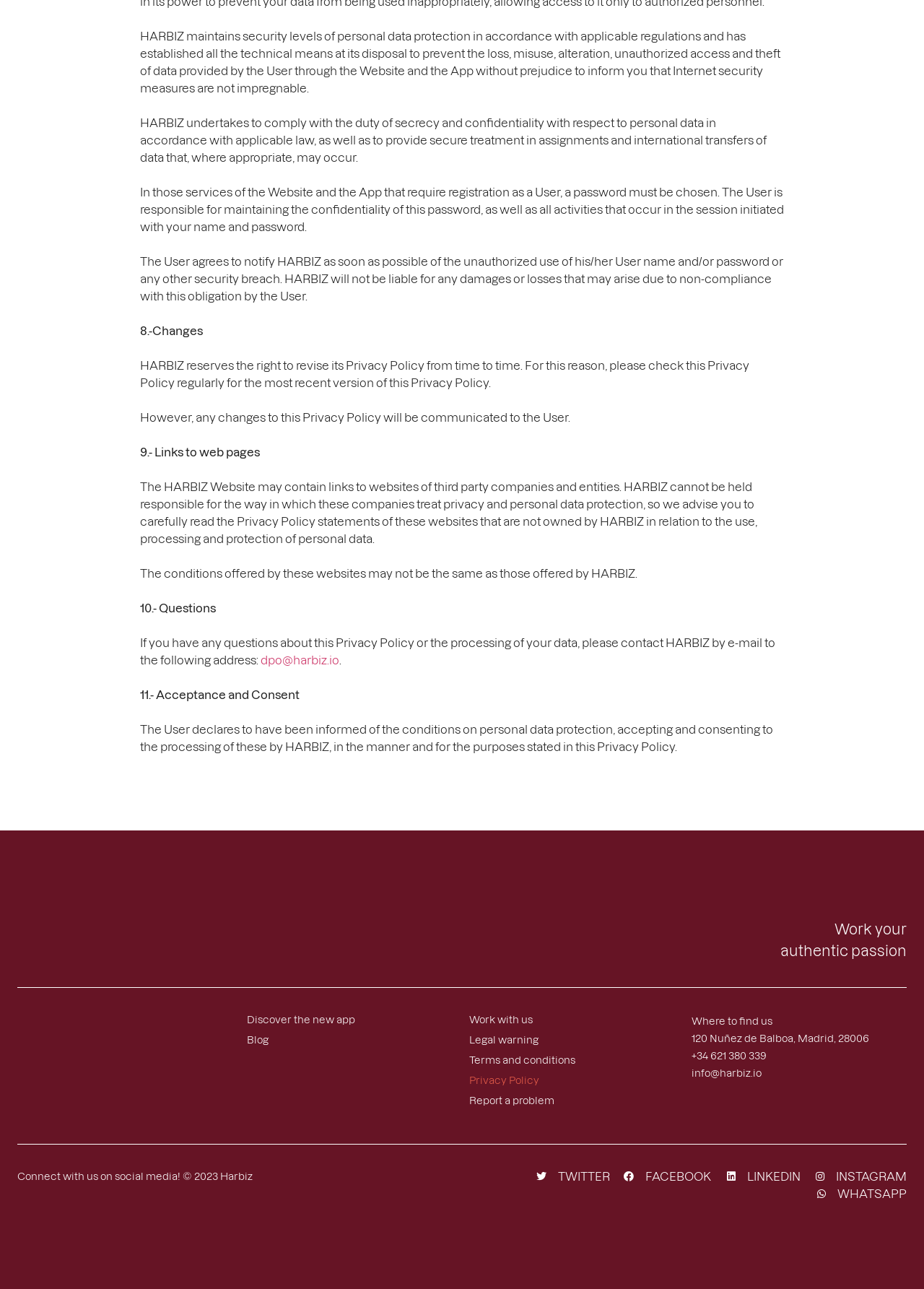Pinpoint the bounding box coordinates of the clickable element to carry out the following instruction: "Click the 'info@harbiz.io' link."

[0.748, 0.828, 0.824, 0.837]